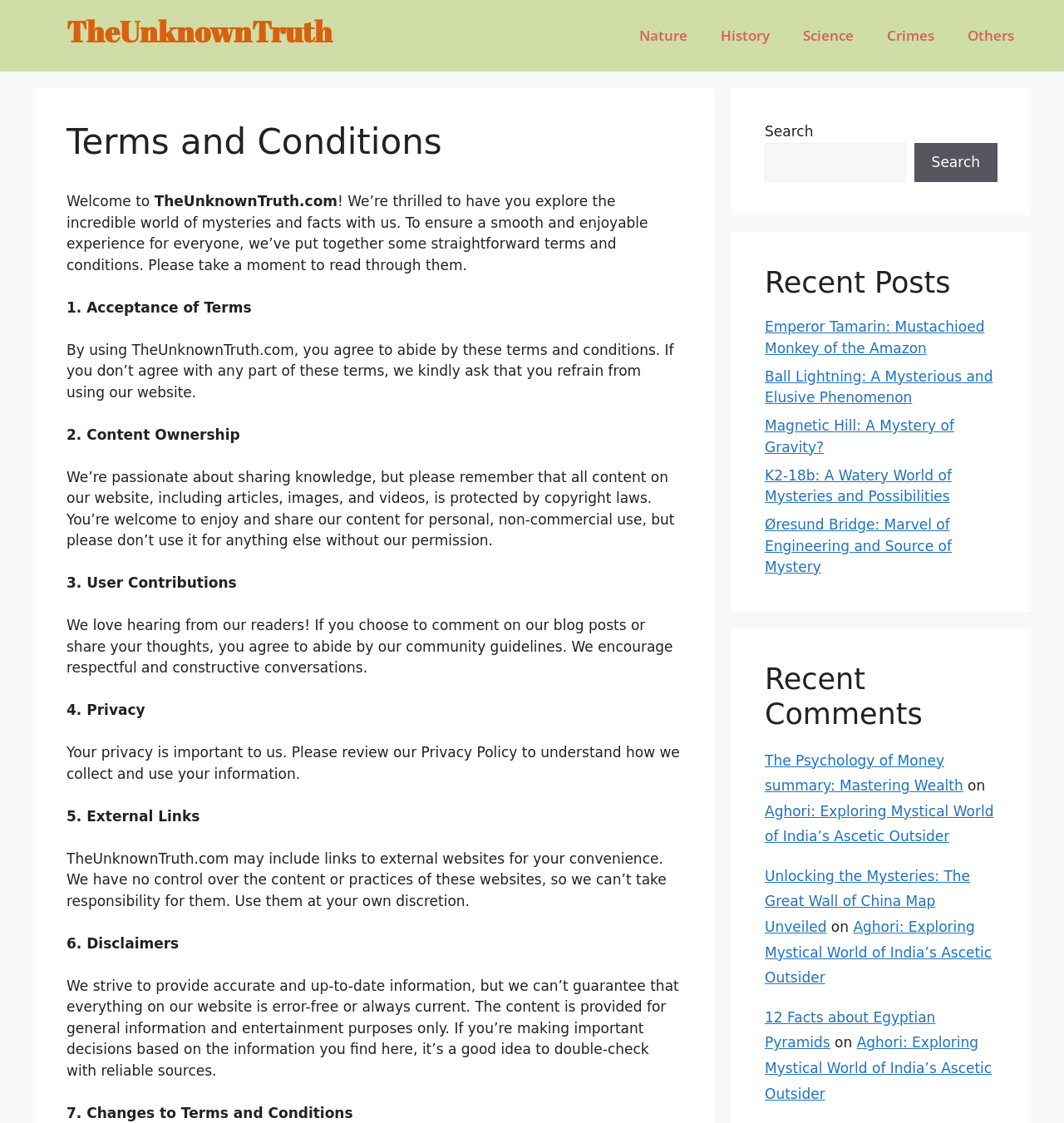Find the bounding box coordinates of the element to click in order to complete this instruction: "Explore the Recent Posts section". The bounding box coordinates must be four float numbers between 0 and 1, denoted as [left, top, right, bottom].

[0.719, 0.236, 0.938, 0.267]